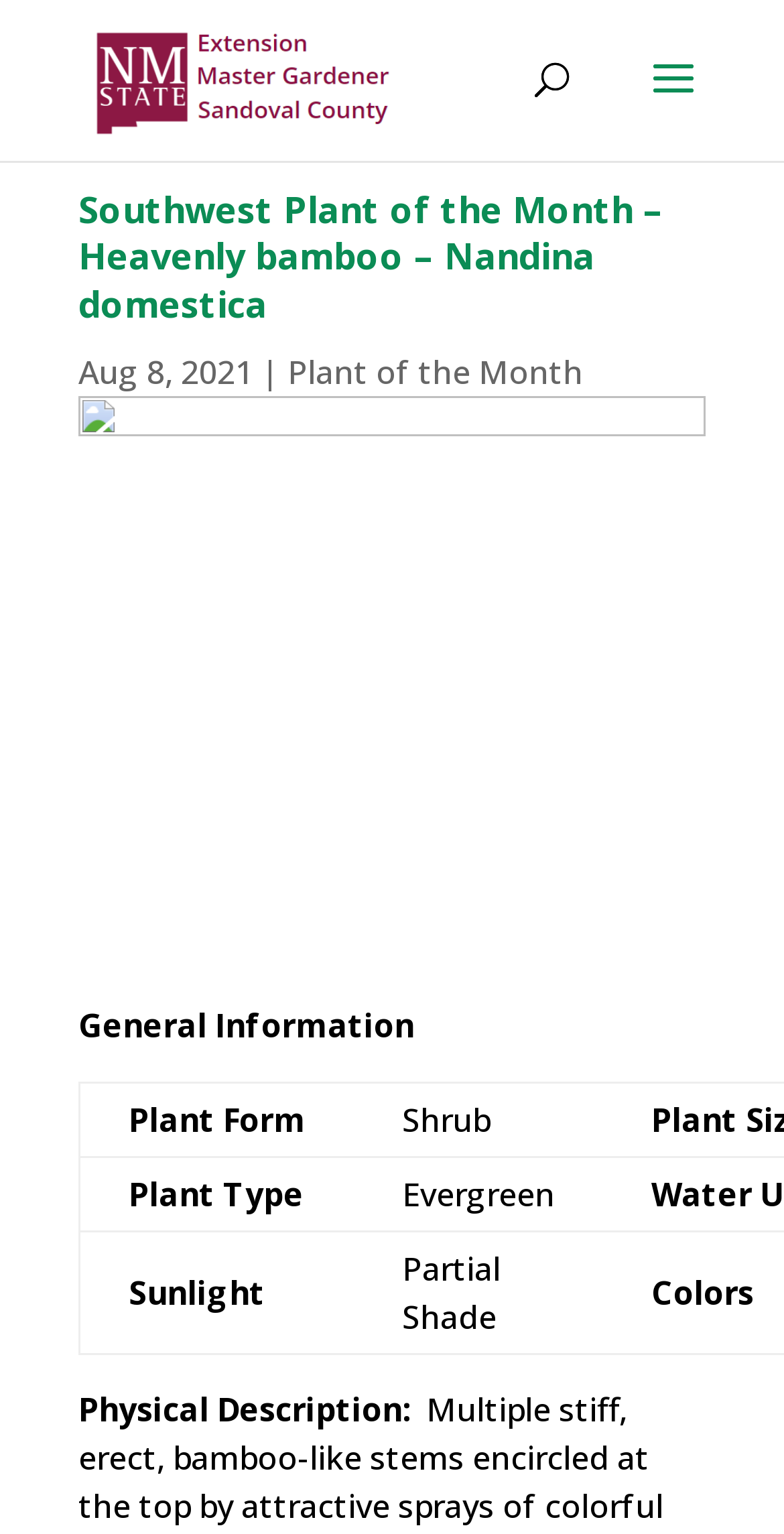What is the date this plant was featured as Plant of the Month?
Please craft a detailed and exhaustive response to the question.

I found the answer by looking at the StaticText element that displays the date 'Aug 8, 2021' next to the 'Plant of the Month' link.